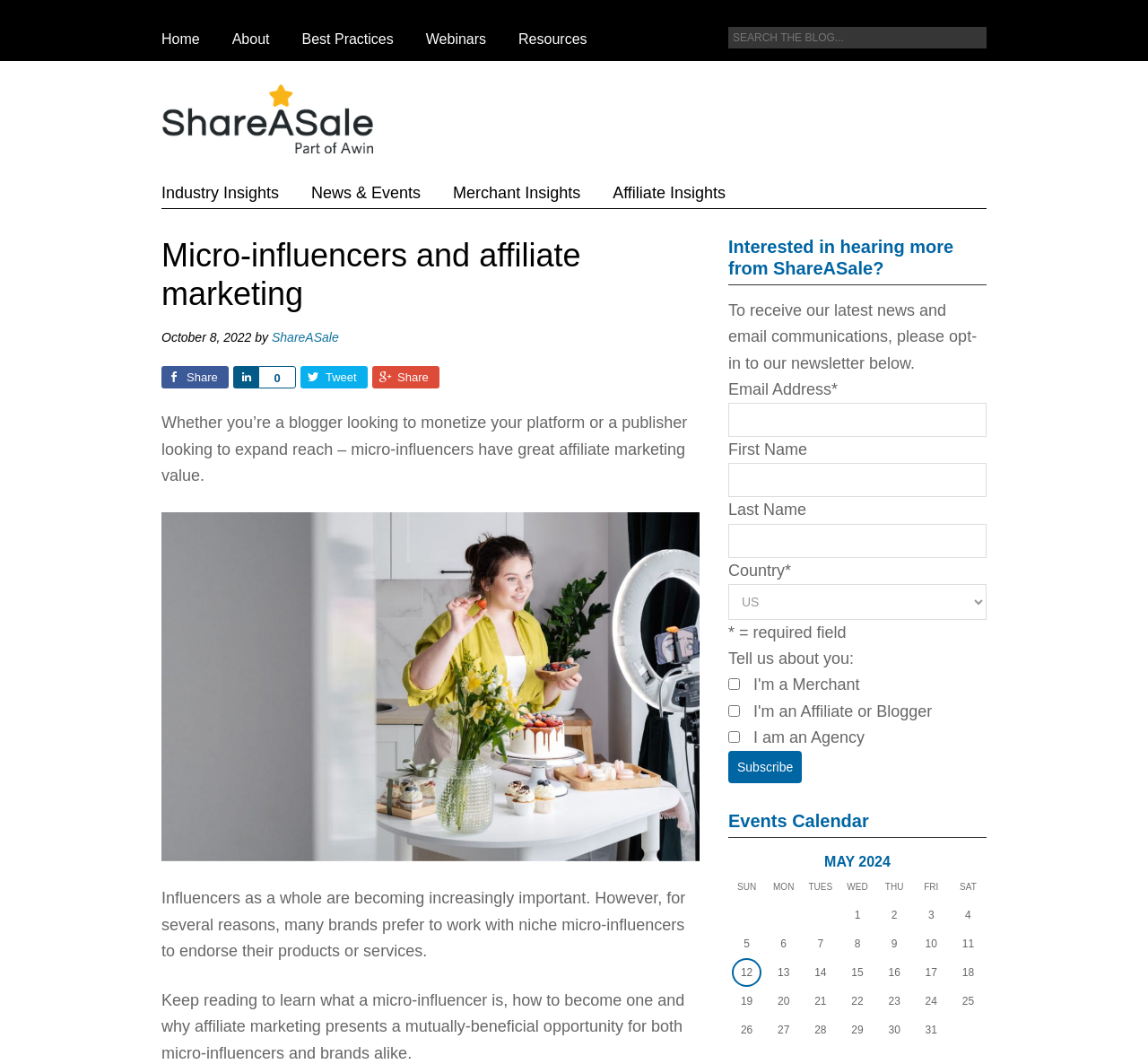Offer an extensive depiction of the webpage and its key elements.

The webpage is about micro-influencers and affiliate marketing, specifically on the ShareASale blog. At the top, there is a navigation menu with links to "Home", "About", "Best Practices", "Webinars", and "Resources". Below this, there is a search bar with a search button. 

To the right of the search bar, there are social media links to Twitter, Facebook, Pinterest, Google+, and LinkedIn. Below these links, there is a secondary navigation menu with links to "Industry Insights", "News & Events", "Merchant Insights", and "Affiliate Insights".

The main content of the page is an article about micro-influencers and affiliate marketing. The article has a heading "Micro-influencers and affiliate marketing" and a subheading "Whether you’re a blogger looking to monetize your platform or a publisher looking to expand reach – micro-influencers have great affiliate marketing value." Below this, there is a paragraph of text discussing the importance of micro-influencers.

To the right of the article, there are social sharing links to share the article on Facebook, LinkedIn, Twitter, and Google Plus. Below the article, there is a section to subscribe to the ShareASale newsletter, with fields to enter an email address, first name, last name, and country. There are also checkboxes to indicate whether the user is a merchant, affiliate or blogger, or agency.

Further down the page, there is an events calendar section with a table showing dates in May 2024. The table has columns for Sunday to Saturday, with some dates having events listed.